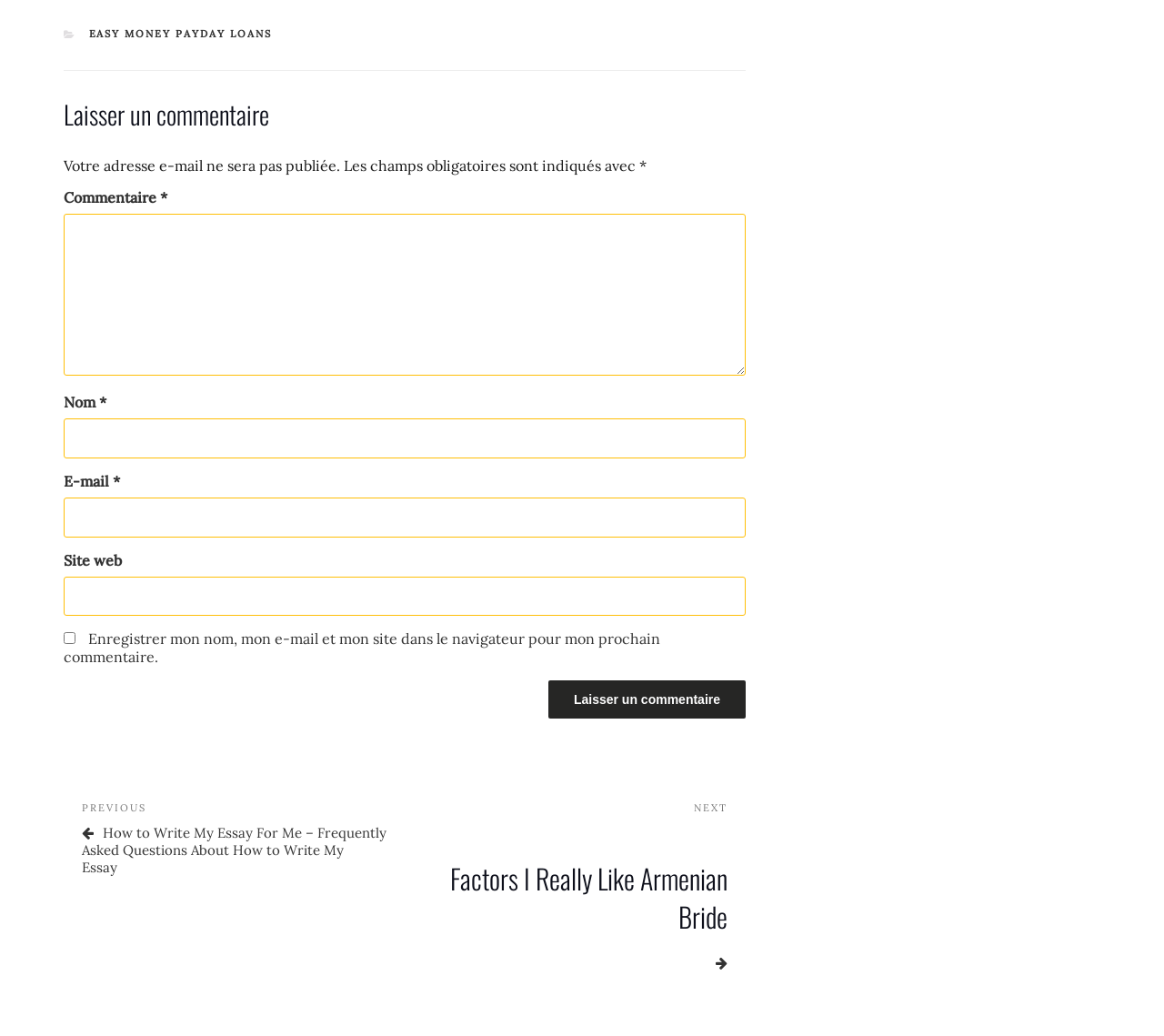Please locate the bounding box coordinates of the element that should be clicked to complete the given instruction: "Click on the 'EASY MONEY PAYDAY LOANS' link".

[0.076, 0.027, 0.234, 0.039]